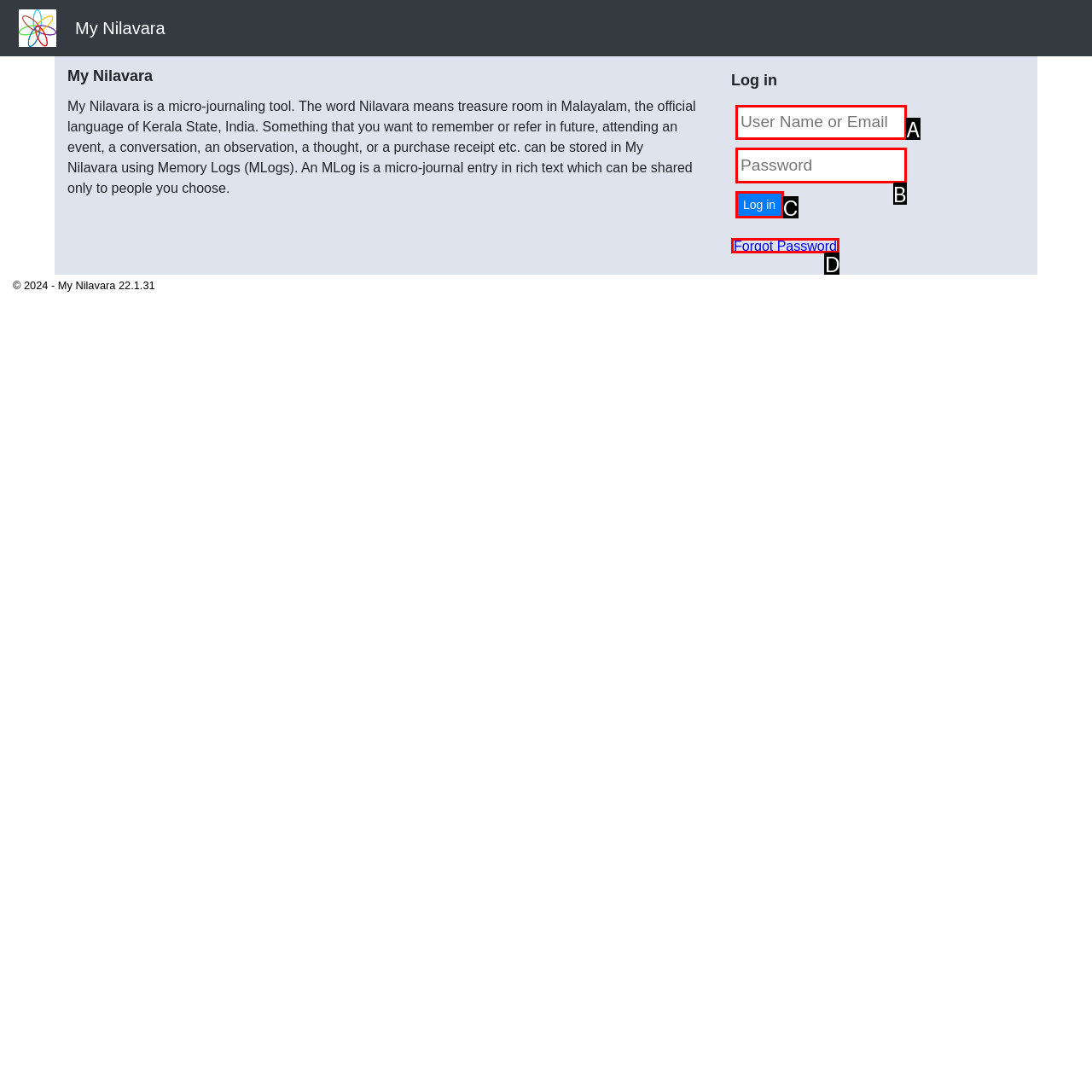Based on the element described as: parent_node: Log in name="Password" placeholder="Password"
Find and respond with the letter of the correct UI element.

B